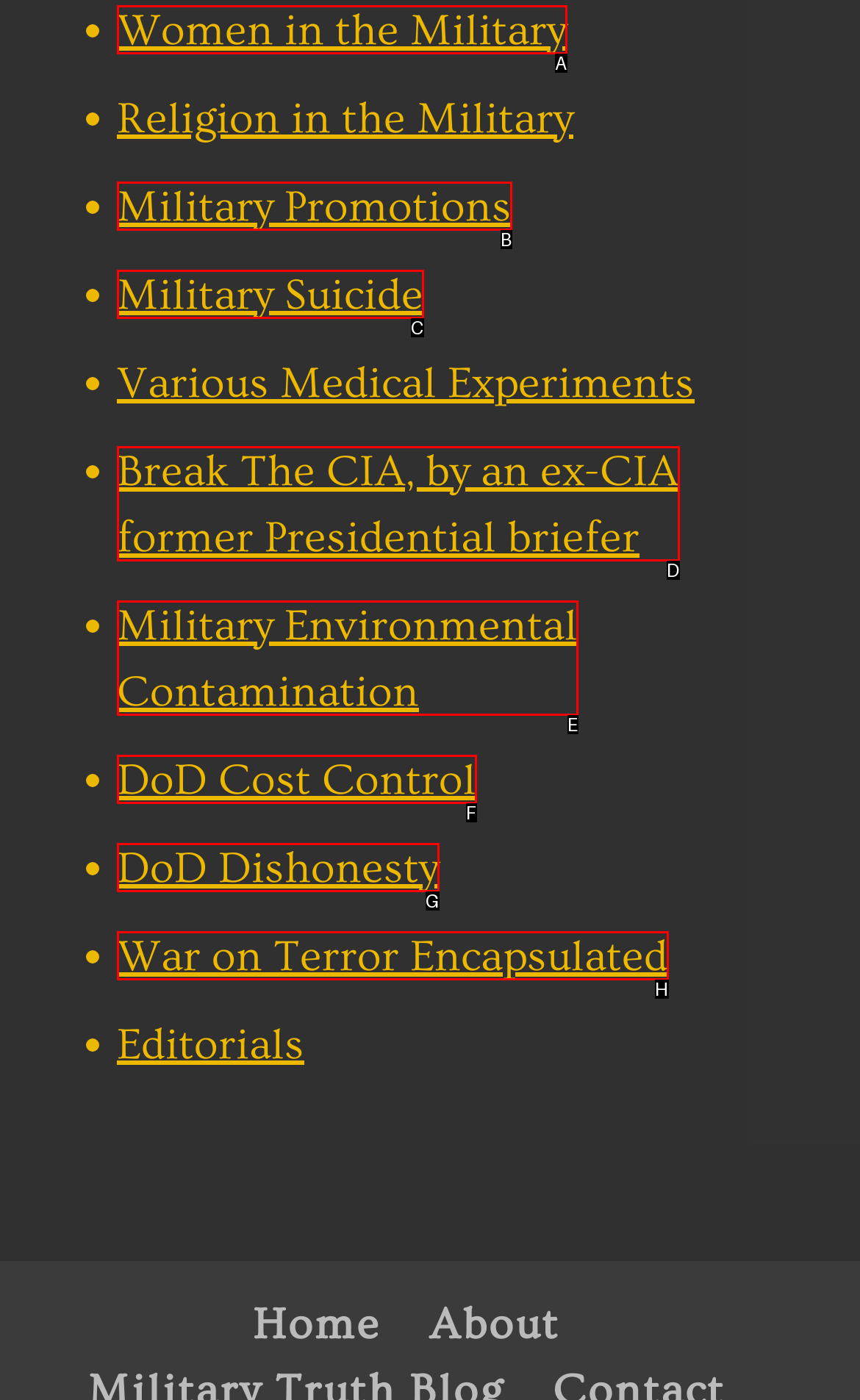Identify the HTML element that matches the description: Medical expenses. Provide the letter of the correct option from the choices.

None